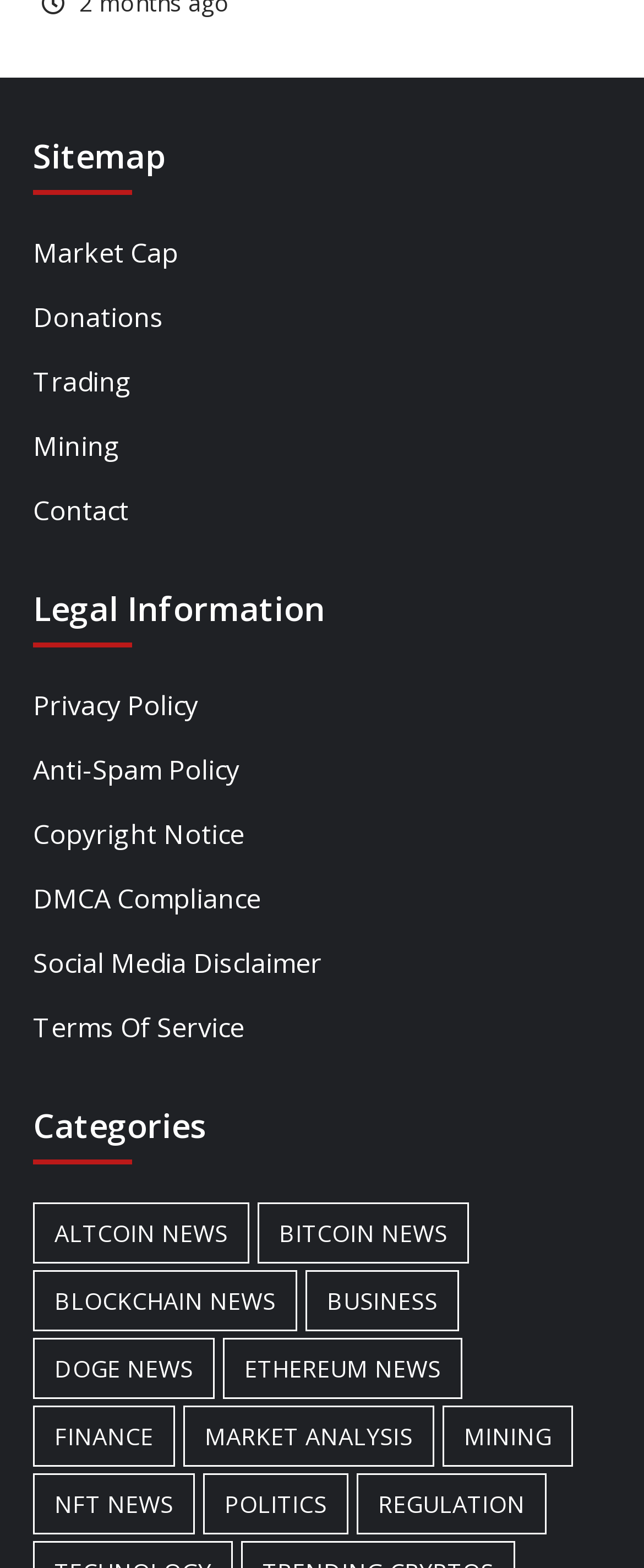What is the last link under the 'Legal Information' heading?
Use the screenshot to answer the question with a single word or phrase.

Terms Of Service